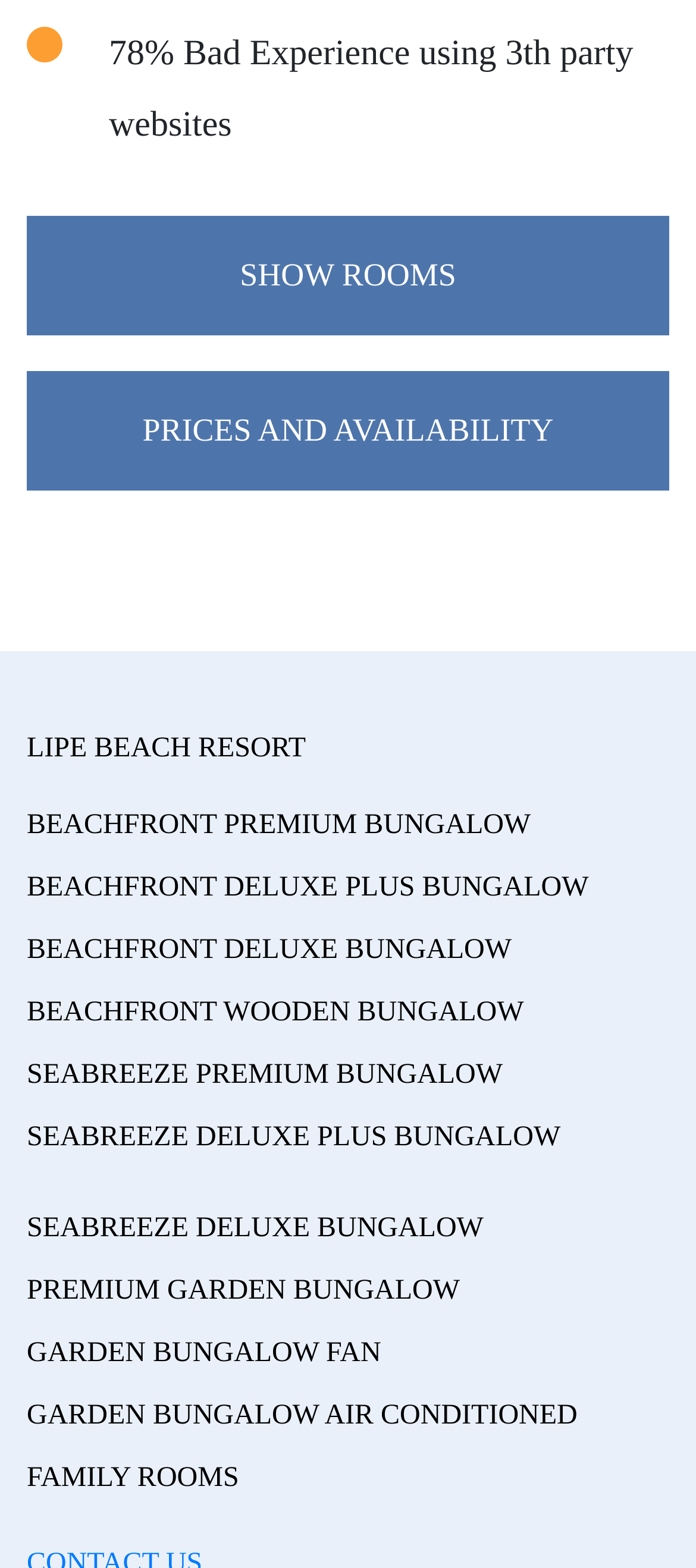Show the bounding box coordinates of the element that should be clicked to complete the task: "View show rooms".

[0.038, 0.138, 0.962, 0.214]